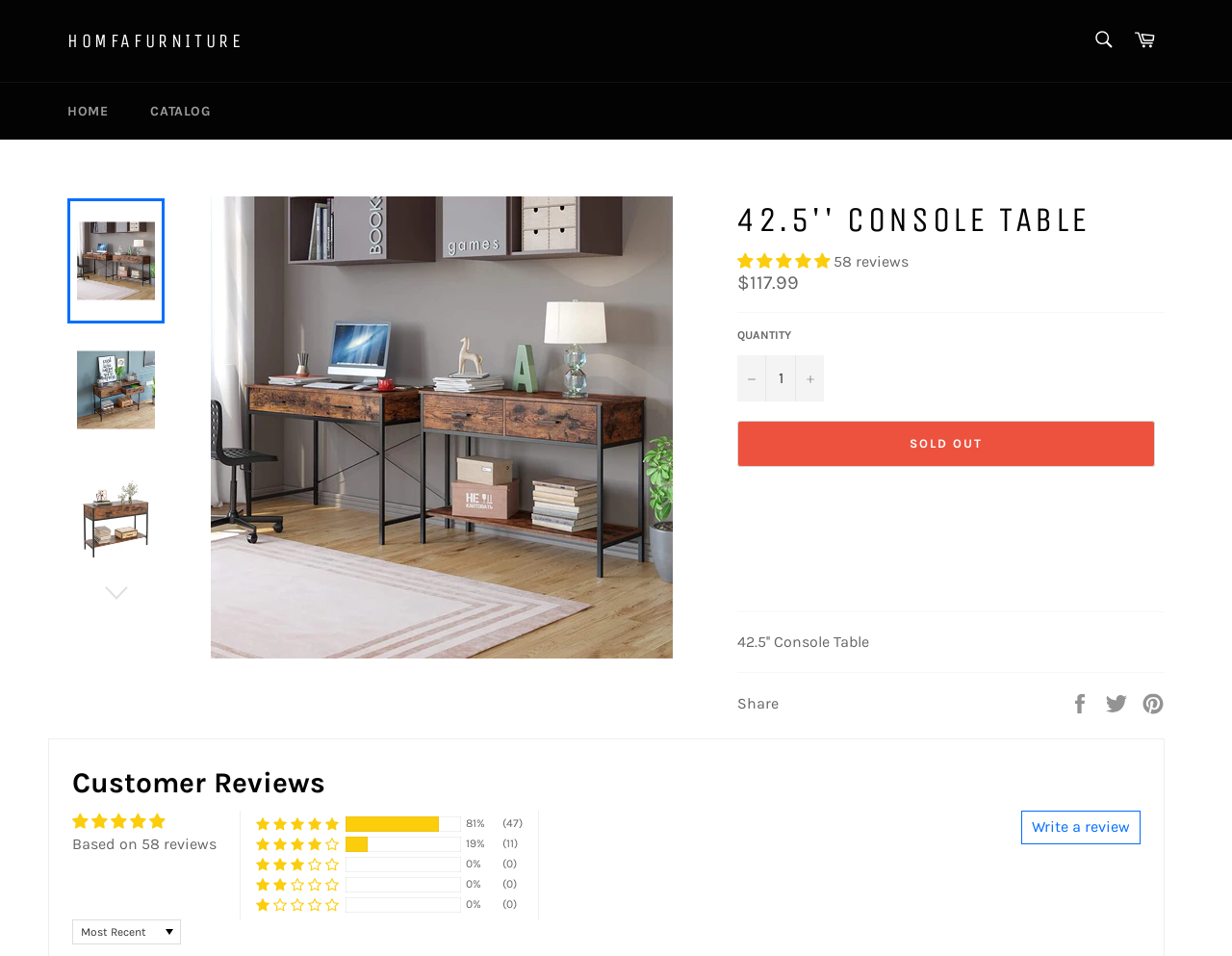Your task is to find and give the main heading text of the webpage.

42.5'' CONSOLE TABLE